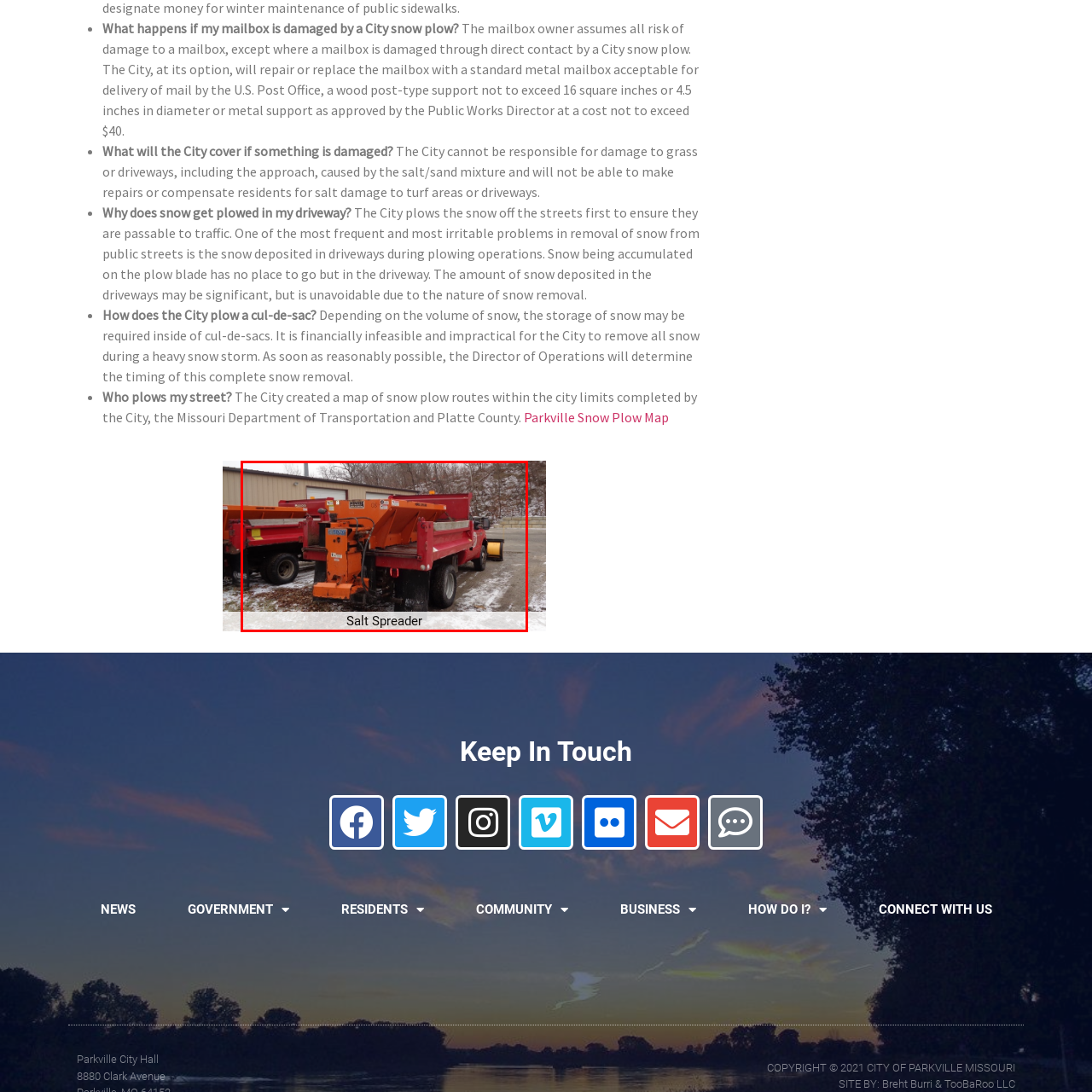Describe in detail what is happening in the image highlighted by the red border.

The image showcases a salt spreader, a crucial piece of equipment used by the city for winter maintenance. Positioned on the back of a truck, the bright orange and red apparatus is designed for spreading salt on roads, aiding in the melting of ice and snow during harsh weather conditions. The background indicates an outdoor storage area, likely used for vehicular and equipment storage, with a hint of snow on the ground, emphasizing its winter function. This image is part of a broader presentation that includes various city snow removal equipment, highlighting the municipality's commitment to maintaining safe roadways in winter.